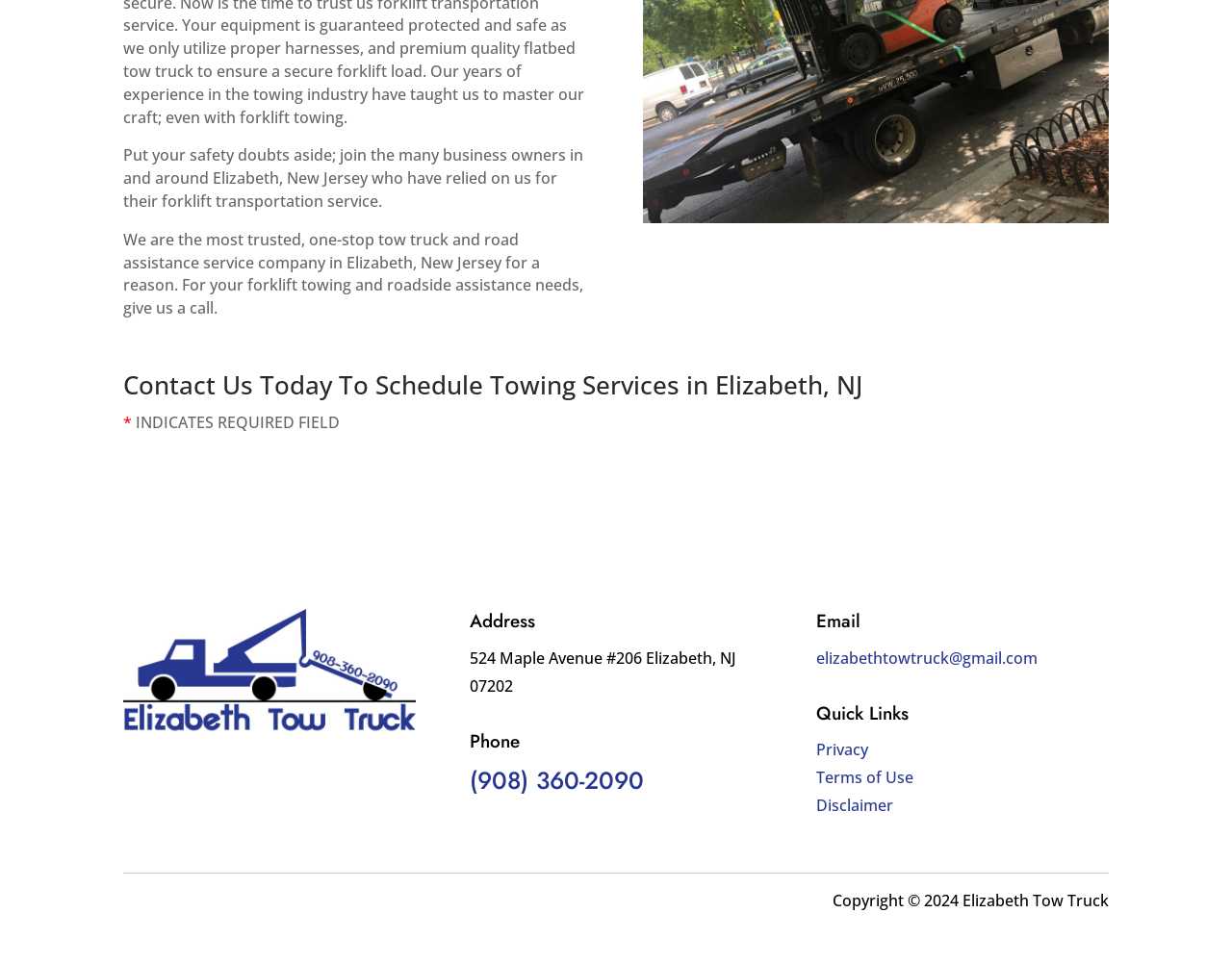Determine the bounding box coordinates for the HTML element described here: "Disclaimer".

[0.663, 0.824, 0.725, 0.846]